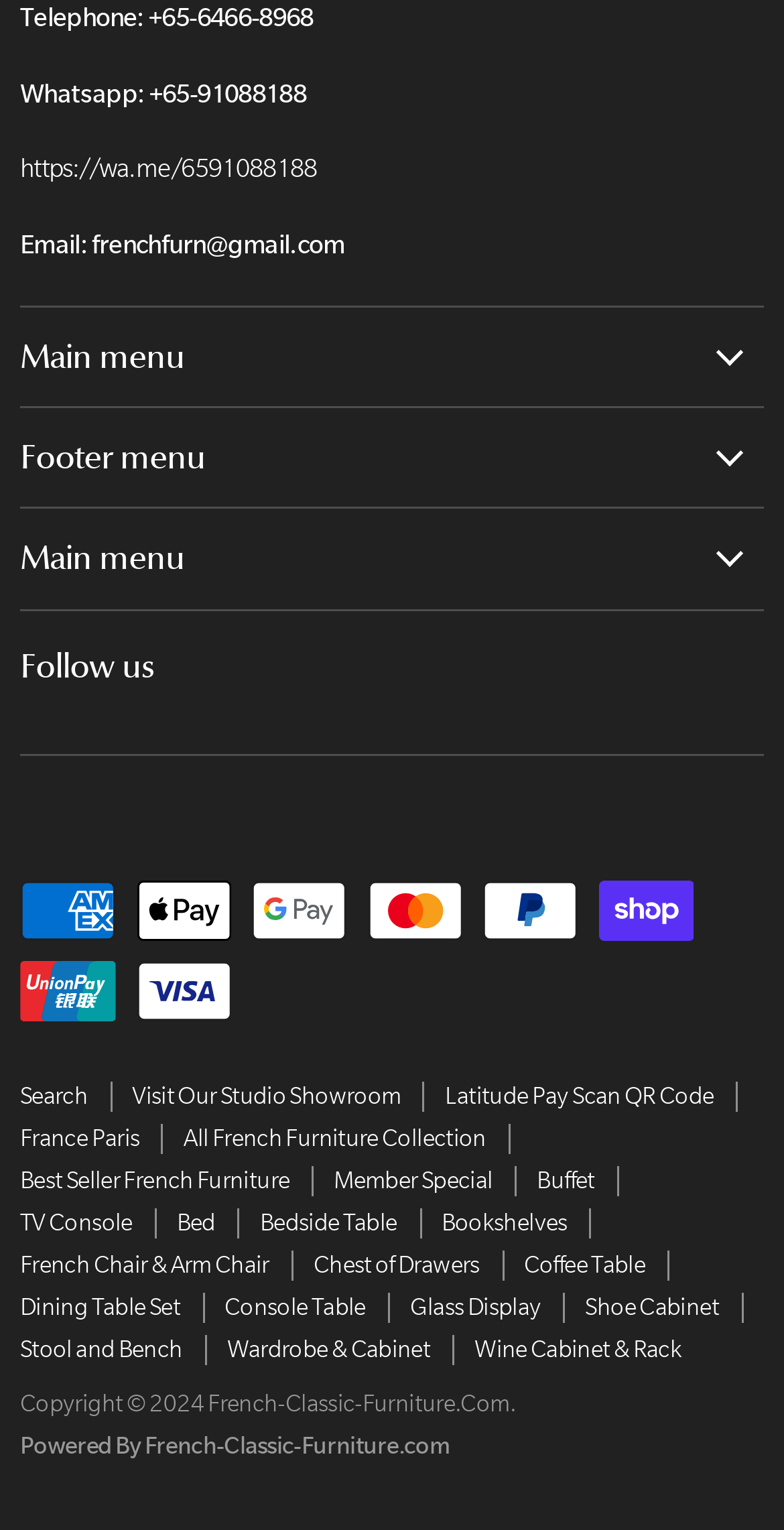Bounding box coordinates are specified in the format (top-left x, top-left y, bottom-right x, bottom-right y). All values are floating point numbers bounded between 0 and 1. Please provide the bounding box coordinate of the region this sentence describes: TV Console

[0.026, 0.656, 0.177, 0.676]